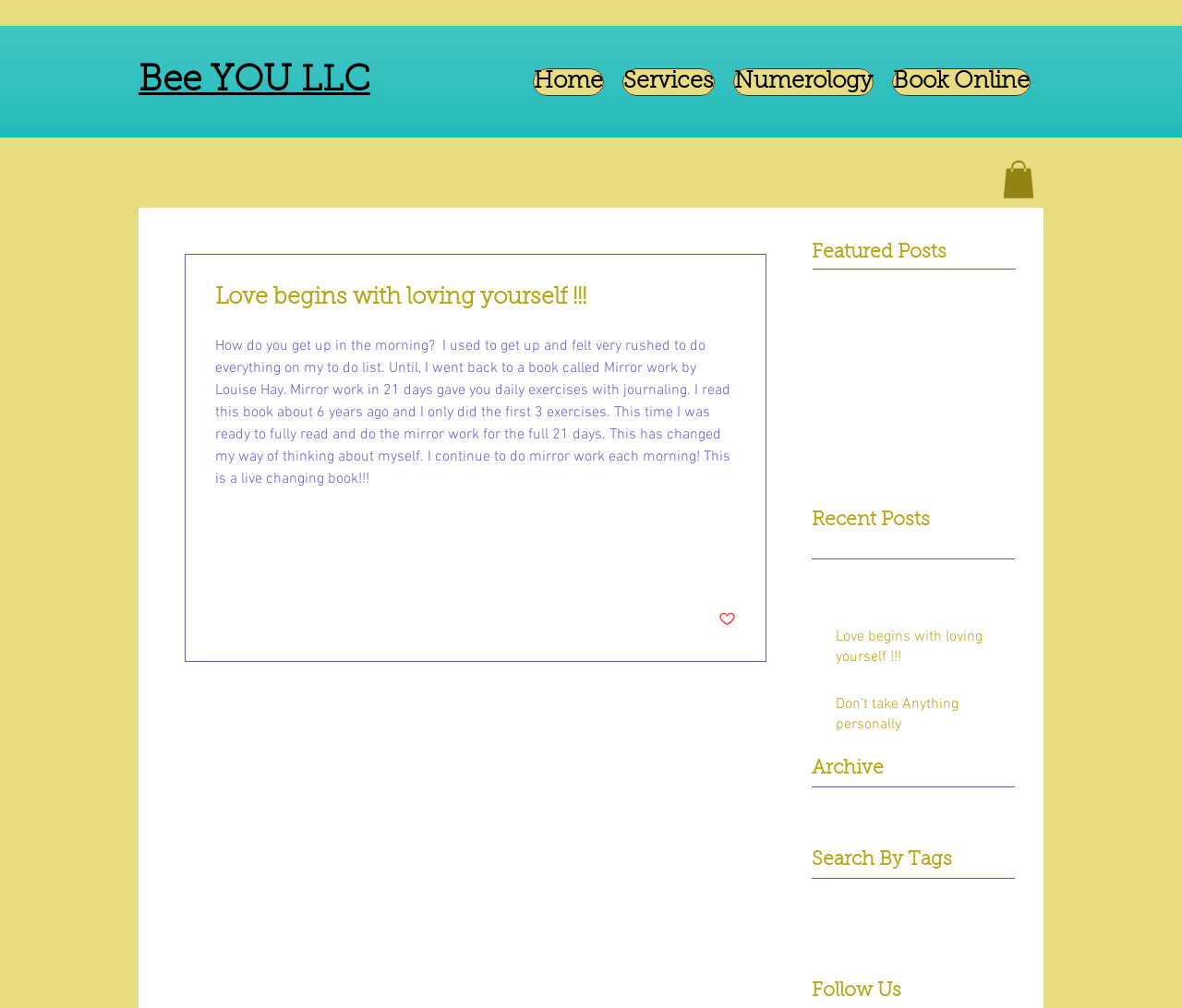What is the name of the company?
Use the screenshot to answer the question with a single word or phrase.

Bee YOU LLC